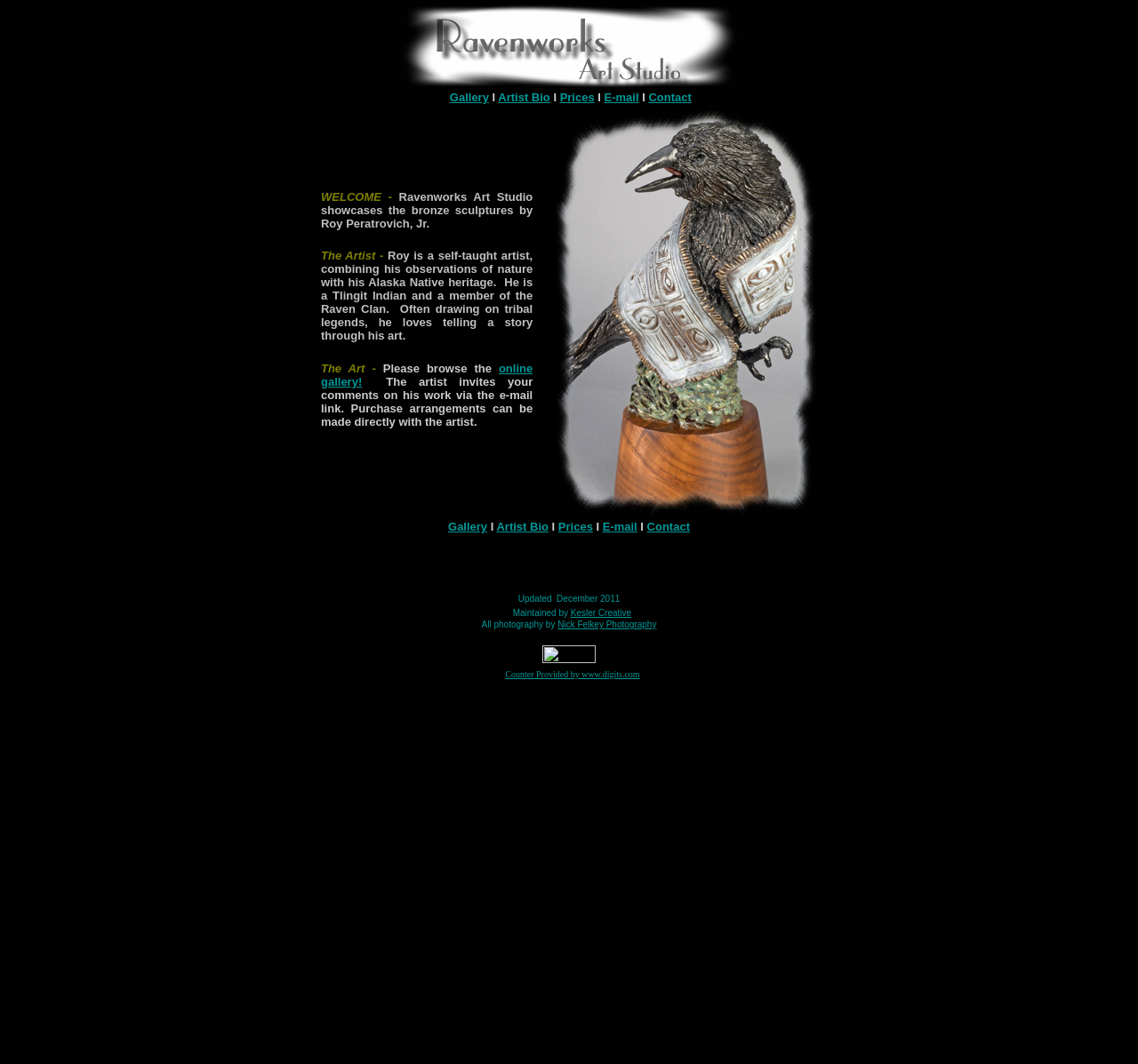What type of sculptures does Roy Peratrovich create?
Please provide a comprehensive answer based on the details in the screenshot.

According to the webpage, Roy Peratrovich is a bronze sculpture artist, and his work is showcased in the Ravenworks Art Studio.